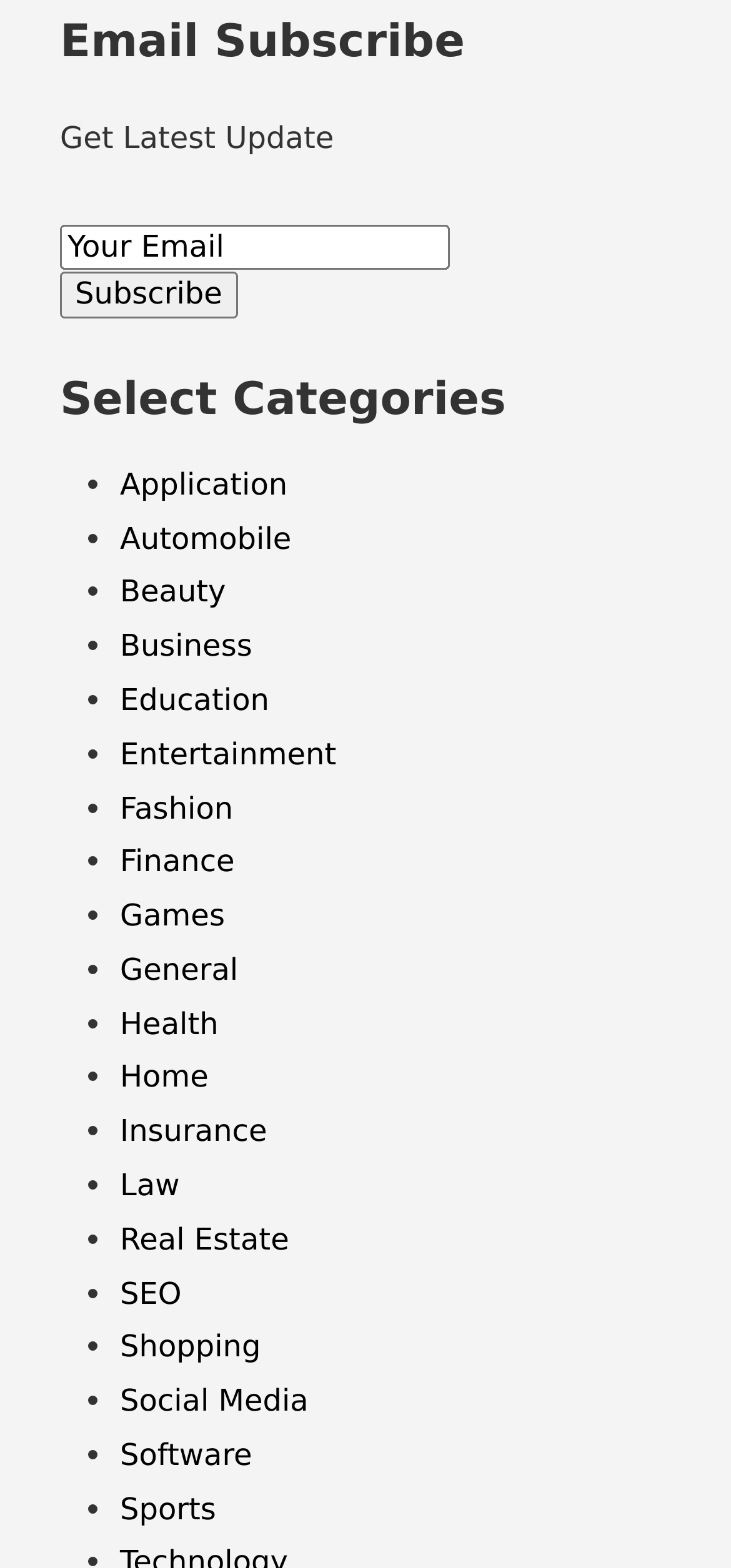Provide the bounding box coordinates of the HTML element described by the text: "Real Estate". The coordinates should be in the format [left, top, right, bottom] with values between 0 and 1.

[0.164, 0.779, 0.395, 0.801]